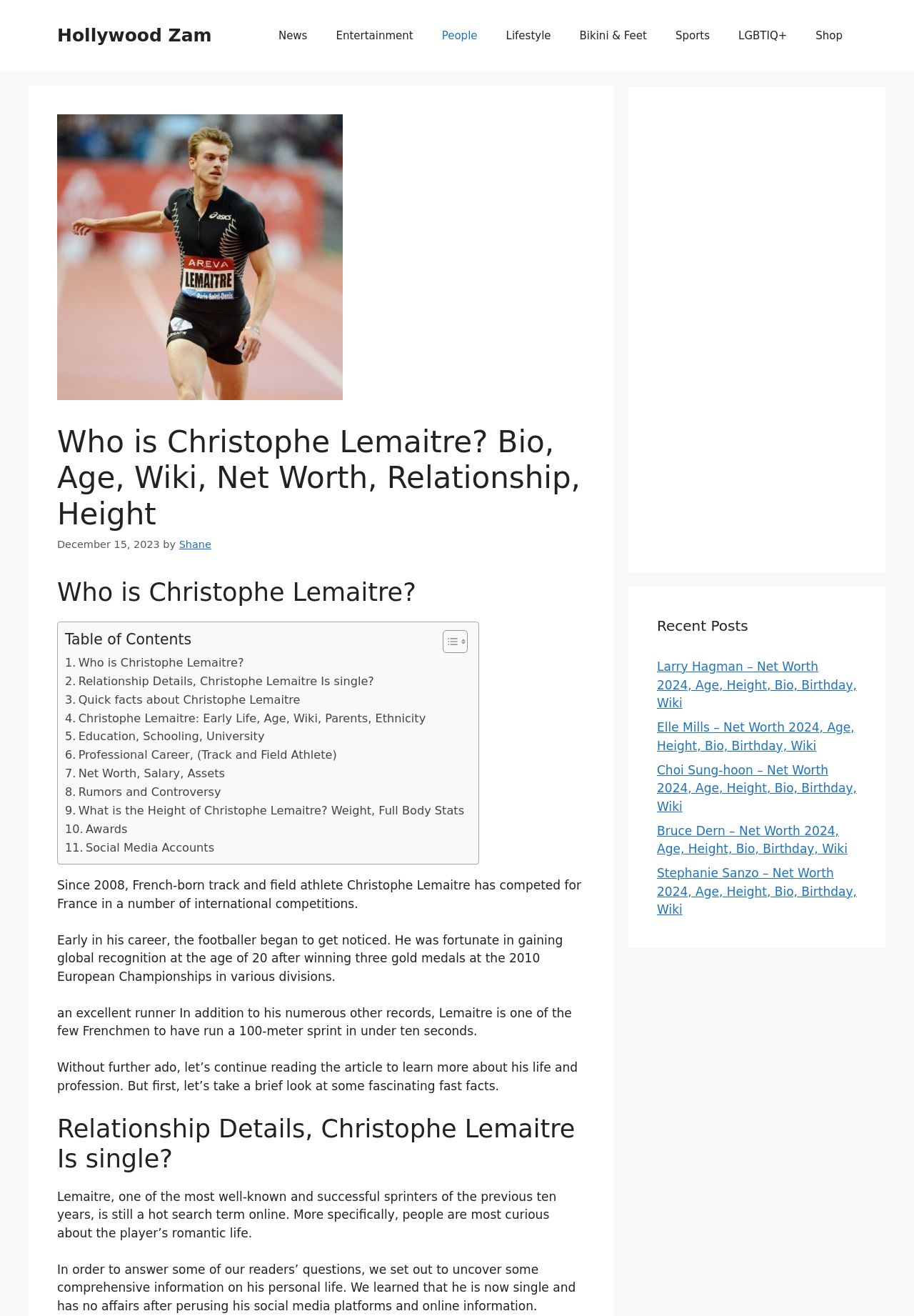Please give the bounding box coordinates of the area that should be clicked to fulfill the following instruction: "Click on the 'News' link". The coordinates should be in the format of four float numbers from 0 to 1, i.e., [left, top, right, bottom].

[0.289, 0.011, 0.352, 0.043]